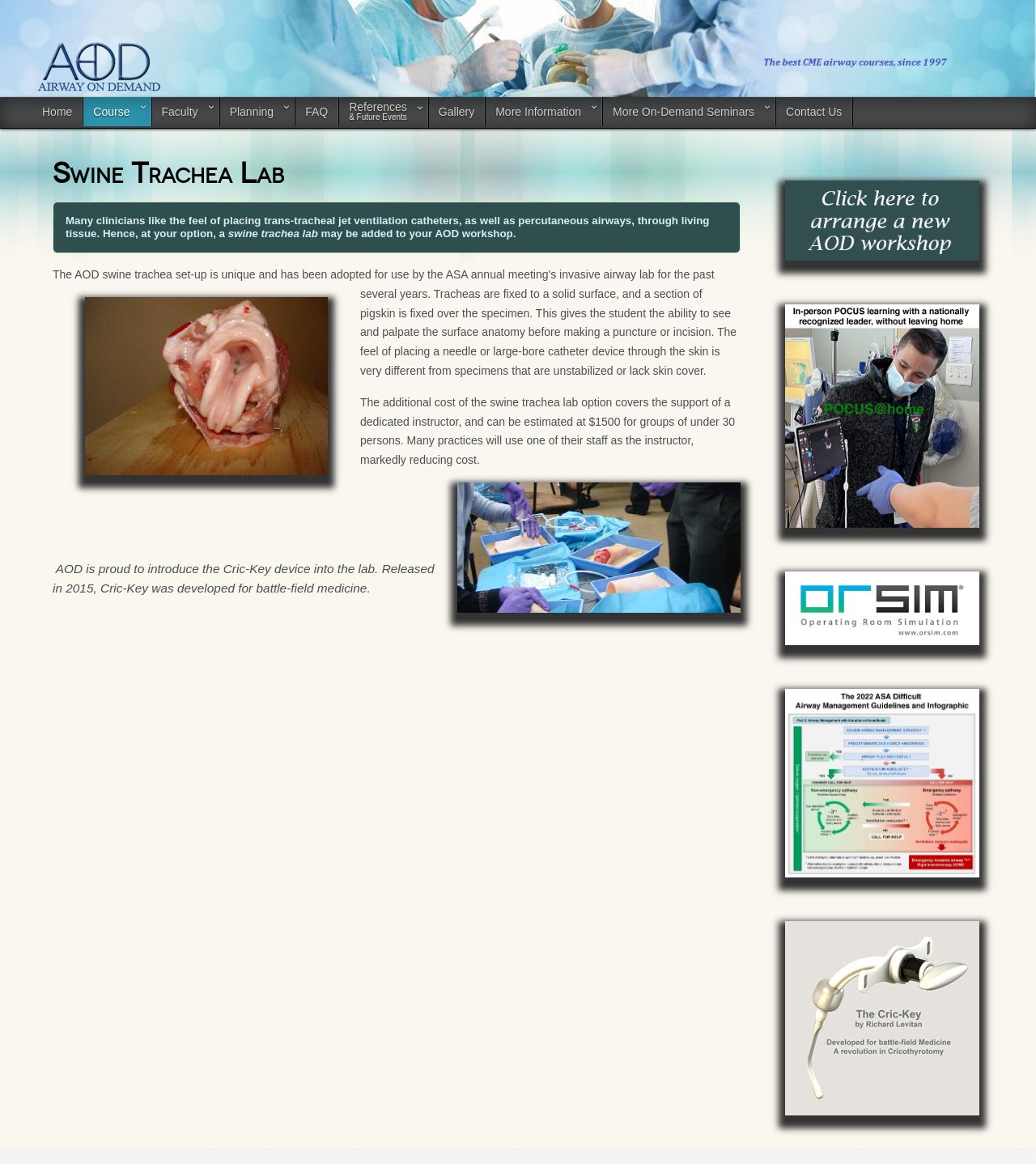Look at the image and write a detailed answer to the question: 
What is the name of the lab mentioned?

The name of the lab mentioned is 'Swine Trachea Lab' which is obtained from the heading 'Swine Trachea Lab' in the article section of the webpage.